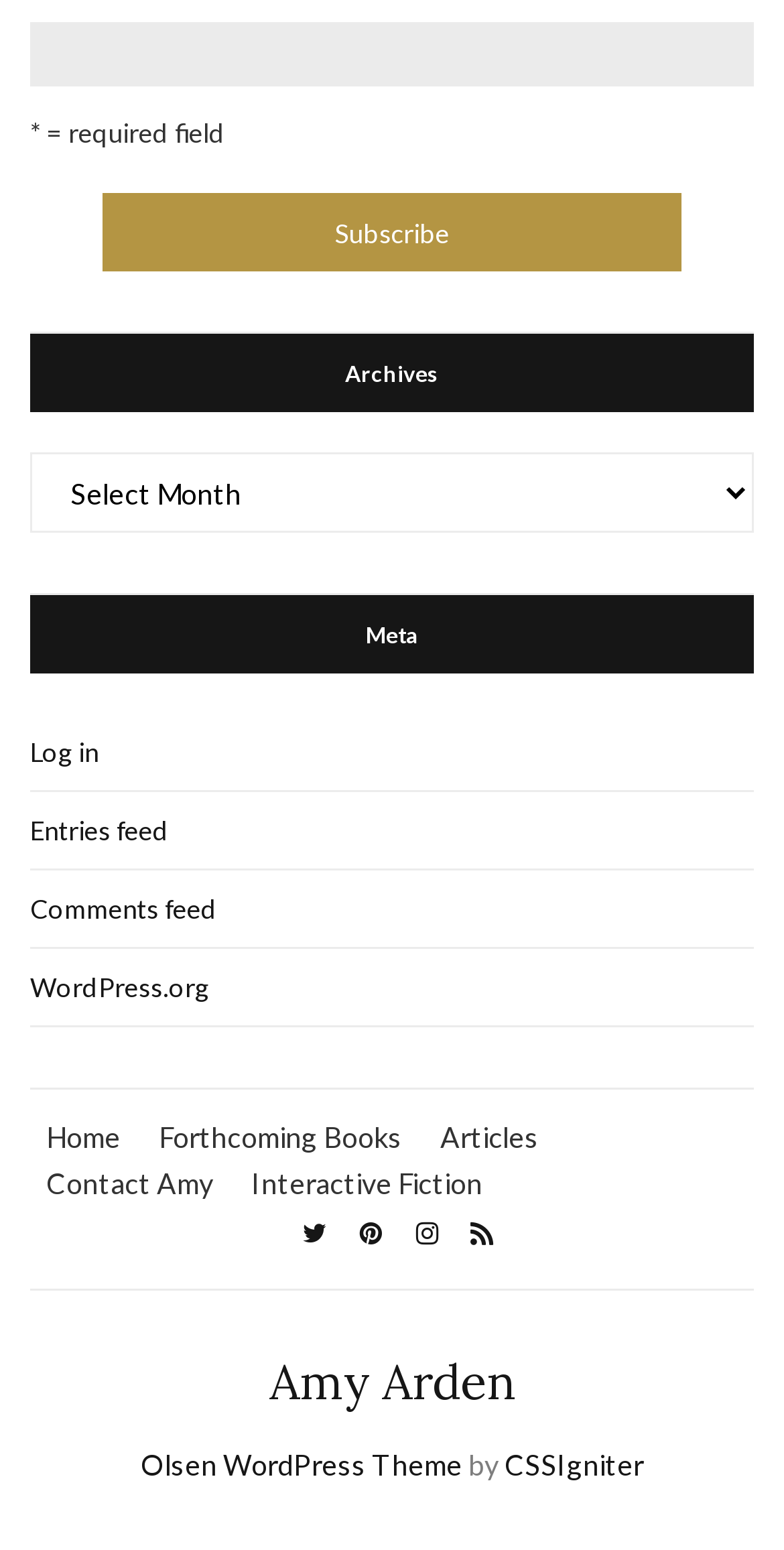Please reply to the following question using a single word or phrase: 
What is the label of the required field?

Last Name